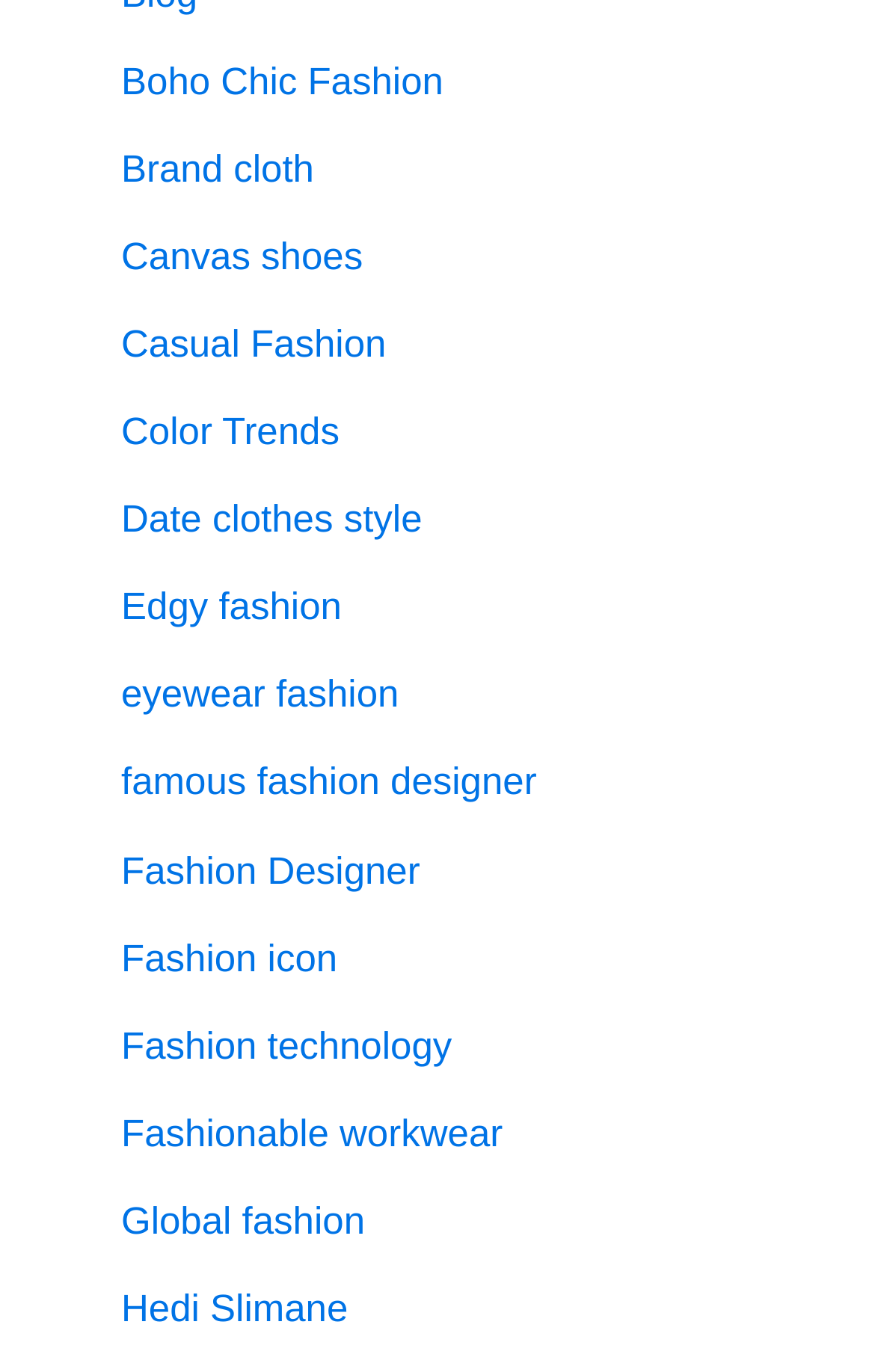Could you provide the bounding box coordinates for the portion of the screen to click to complete this instruction: "Discover Global fashion"?

[0.138, 0.875, 0.417, 0.906]